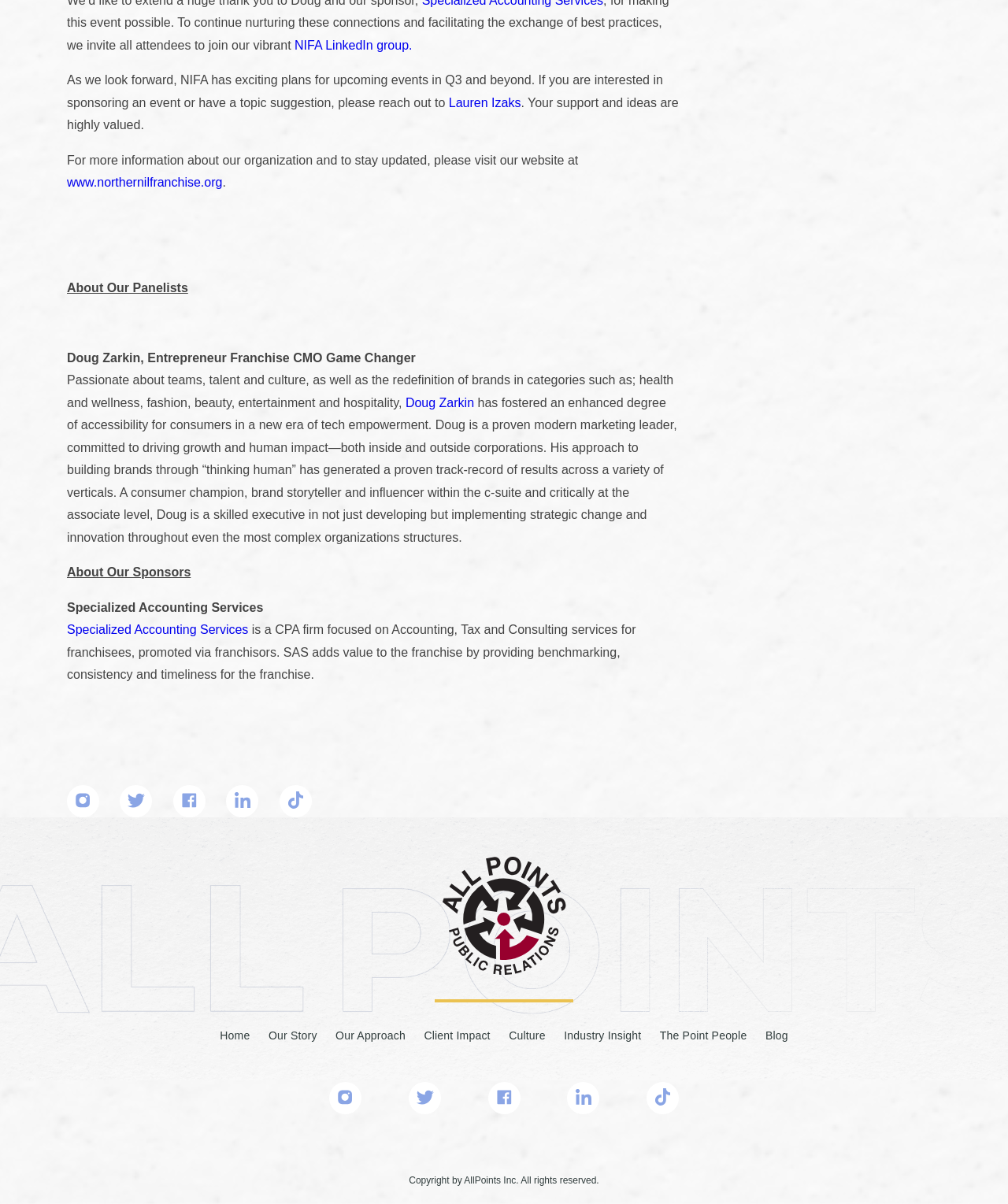Determine the bounding box coordinates for the area that should be clicked to carry out the following instruction: "Check out Specialized Accounting Services".

[0.066, 0.517, 0.246, 0.529]